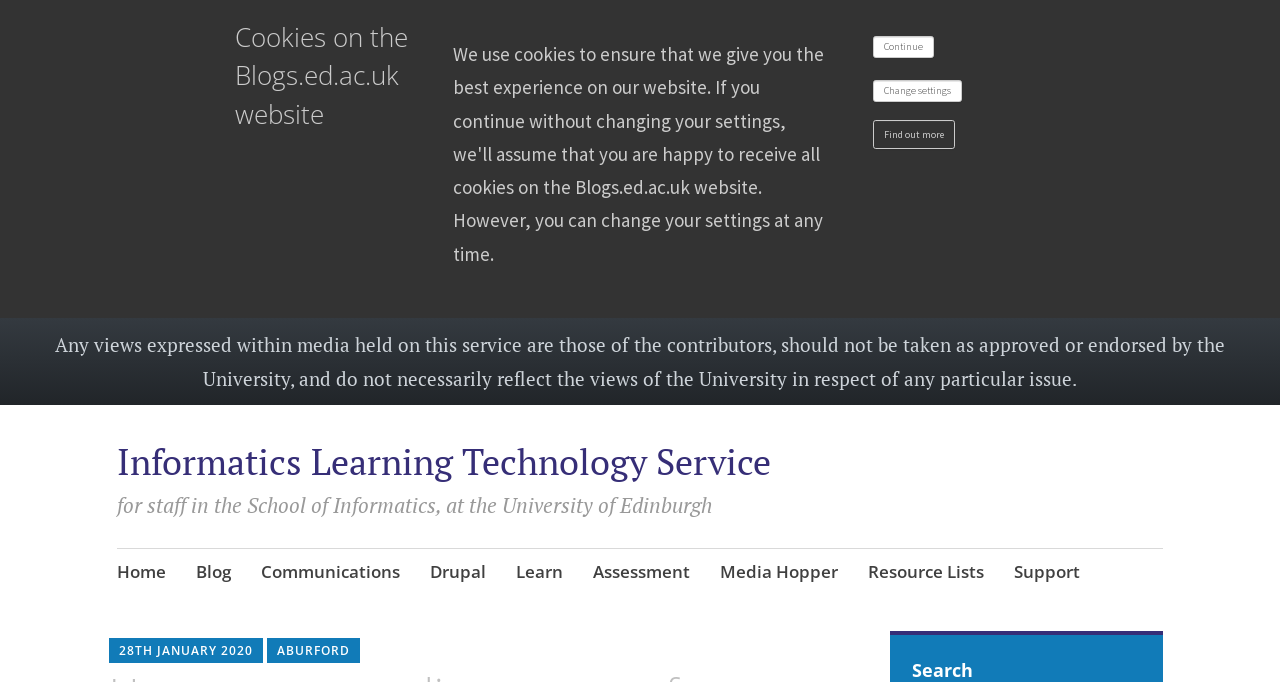Reply to the question with a single word or phrase:
What is the name of the service?

Informatics Learning Technology Service